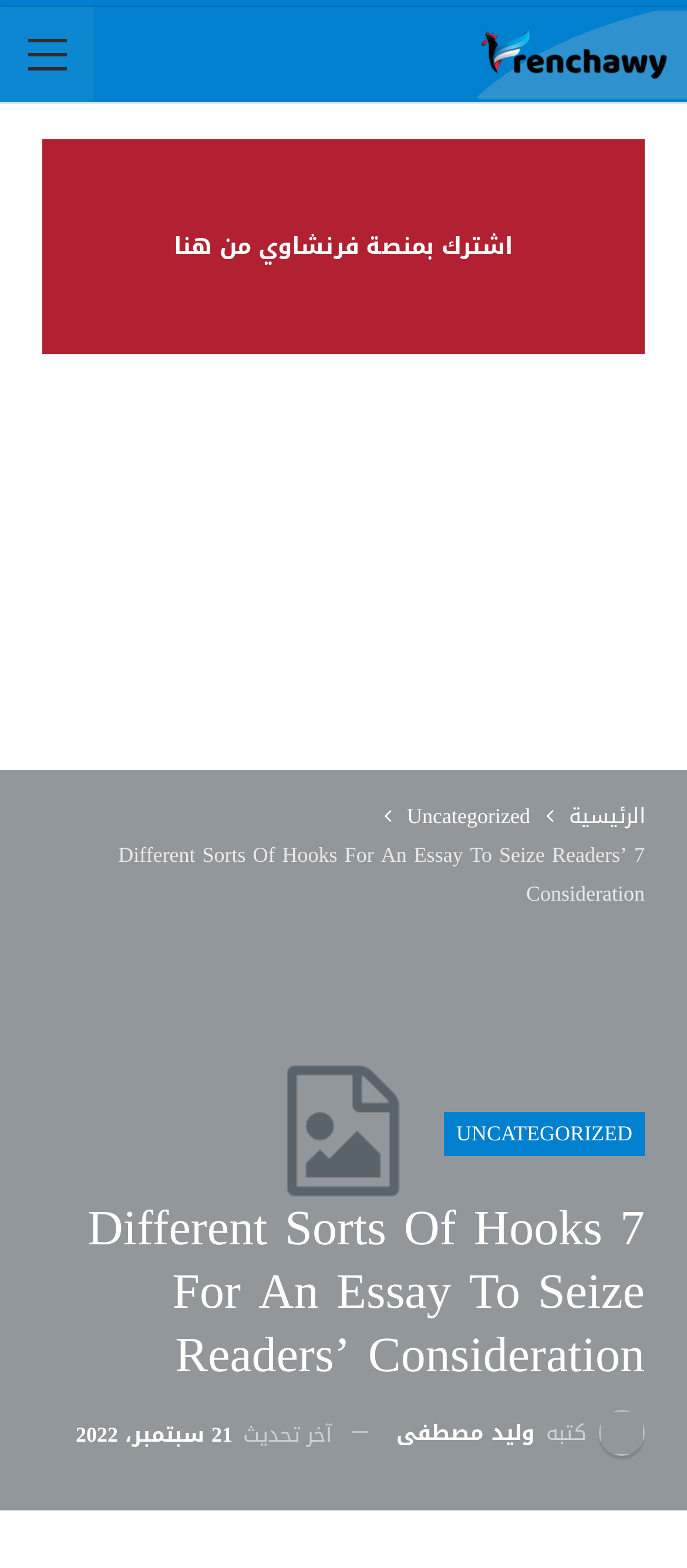Locate the UI element described by اشترك بمنصة فرنشاوي من هنا in the provided webpage screenshot. Return the bounding box coordinates in the format (top-left x, top-left y, bottom-right x, bottom-right y), ensuring all values are between 0 and 1.

[0.253, 0.143, 0.747, 0.171]